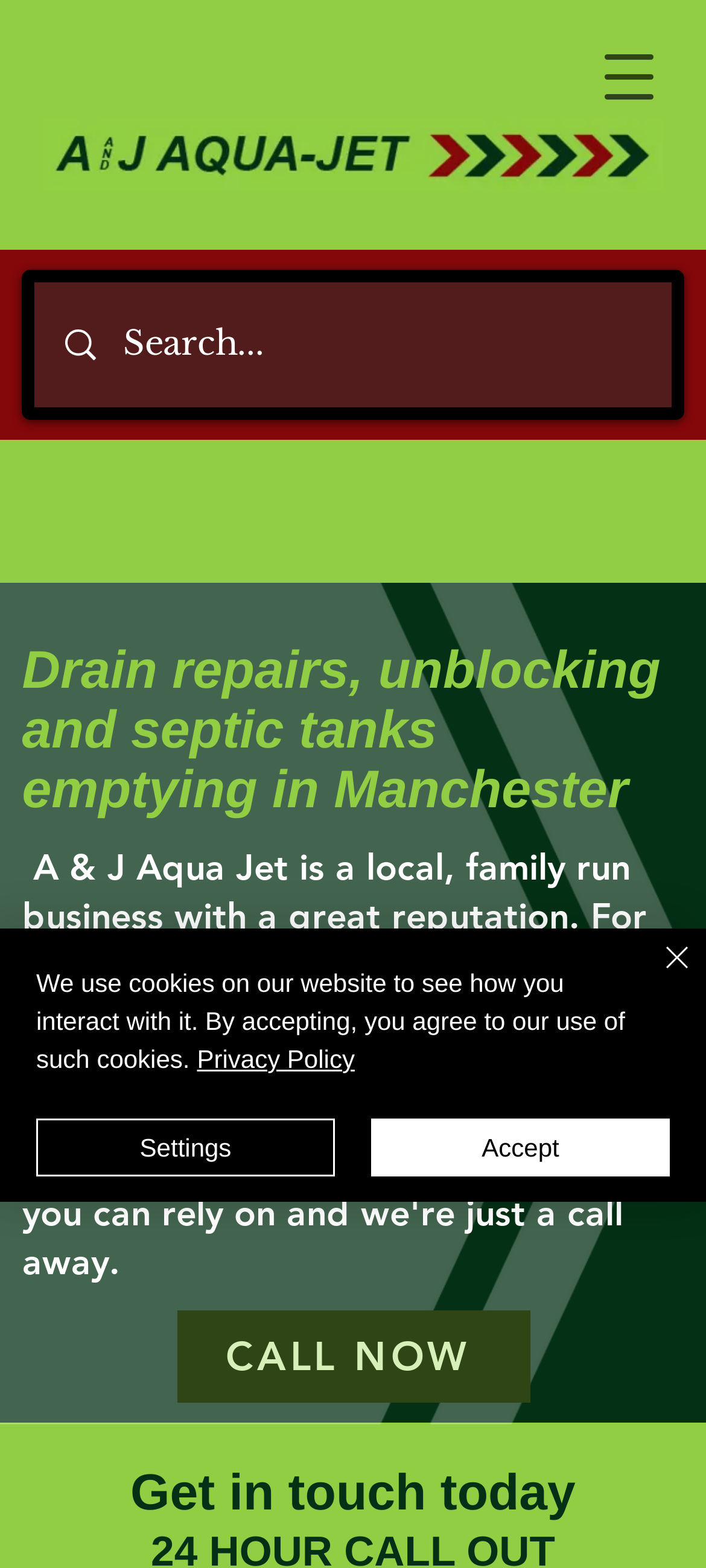What is the phone number for 24-hour call out?
Please give a well-detailed answer to the question.

The phone number is displayed on the webpage under the 'Get in touch today' heading, specifically mentioned as '24 HOUR CALL OUT 0151 356 8762'.